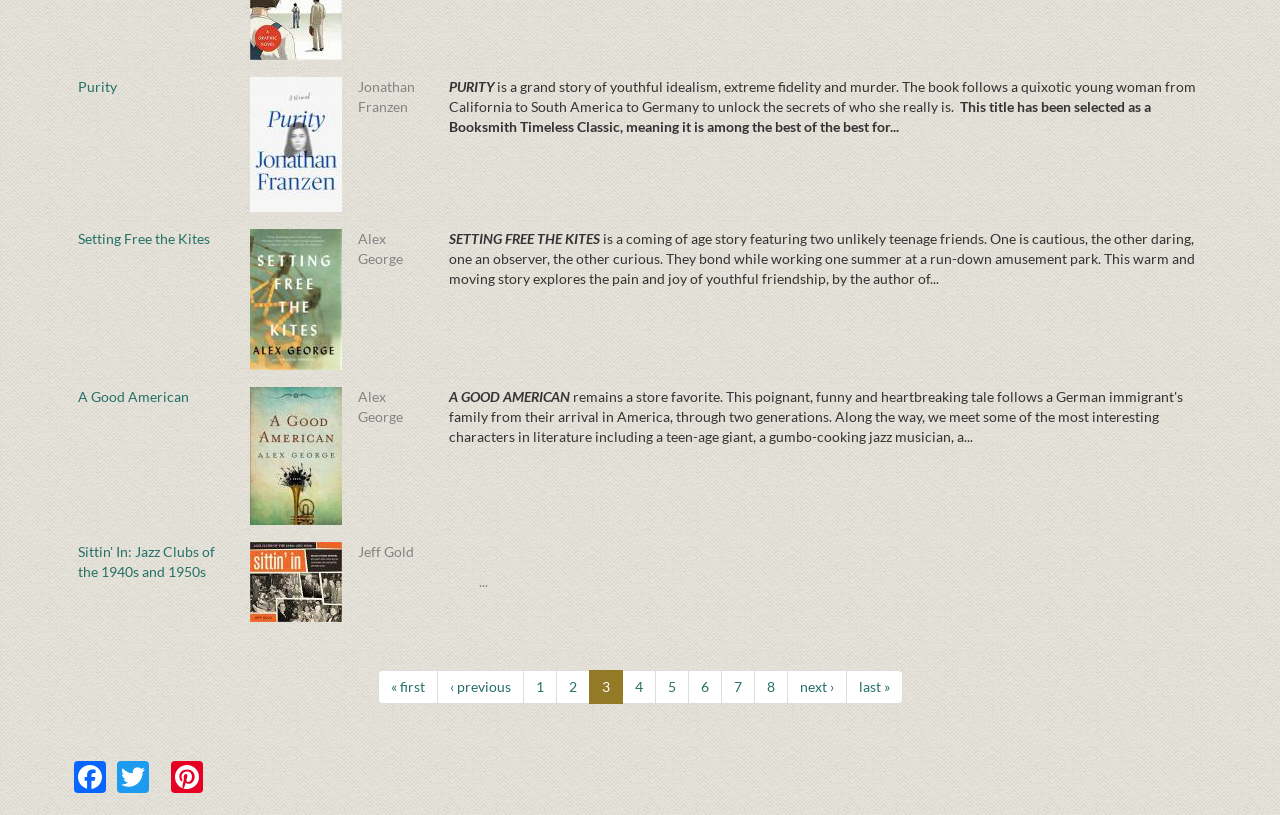How many rows are there in the book list?
Could you give a comprehensive explanation in response to this question?

The book list is divided into rows, and there are 4 rows in total, each containing information about a book.